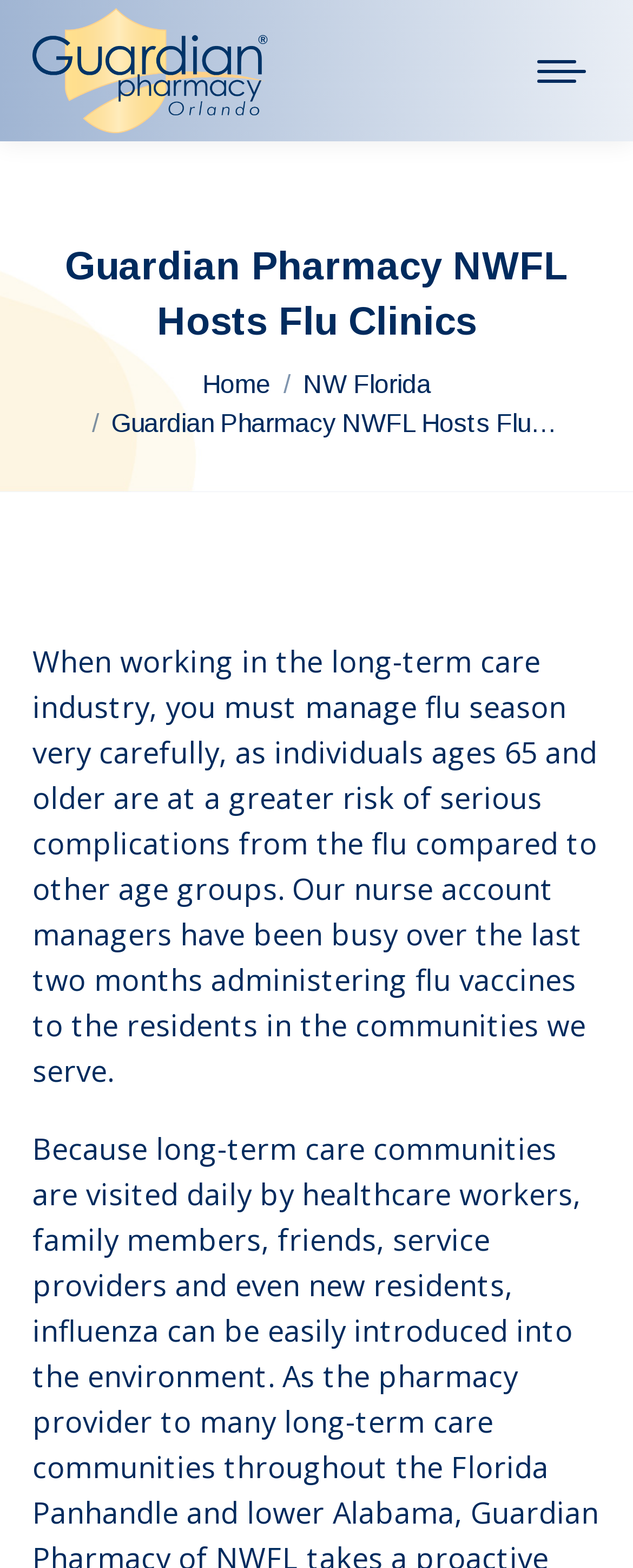Given the element description alt="Guardian Pharmacy of Orlando", specify the bounding box coordinates of the corresponding UI element in the format (top-left x, top-left y, bottom-right x, bottom-right y). All values must be between 0 and 1.

[0.051, 0.0, 0.436, 0.09]